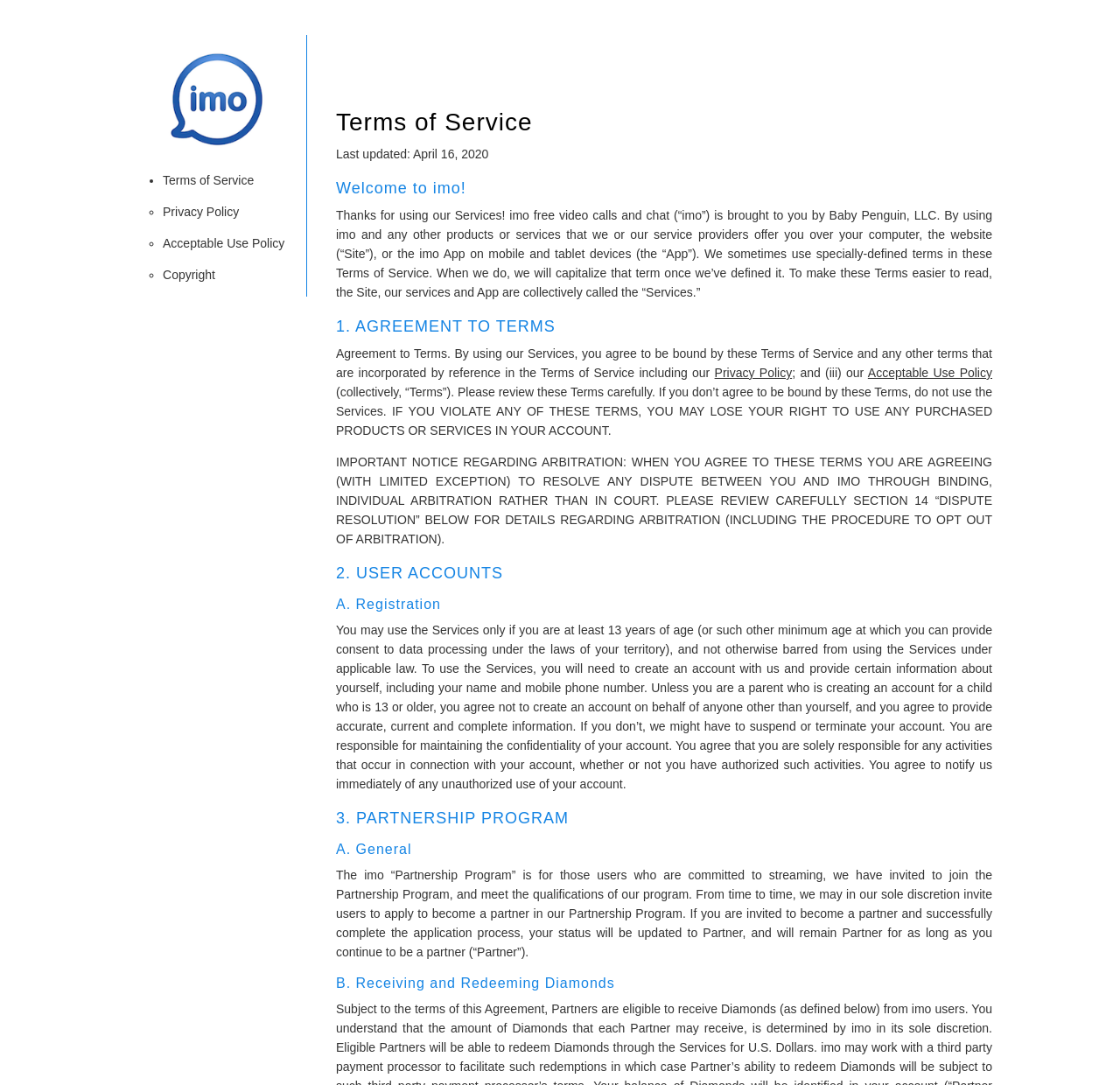What is the name of the service described in this webpage?
Kindly answer the question with as much detail as you can.

Based on the webpage content, especially the heading 'Welcome to imo!' and the description 'imo free video calls and chat', it is clear that the service being described is called imo.